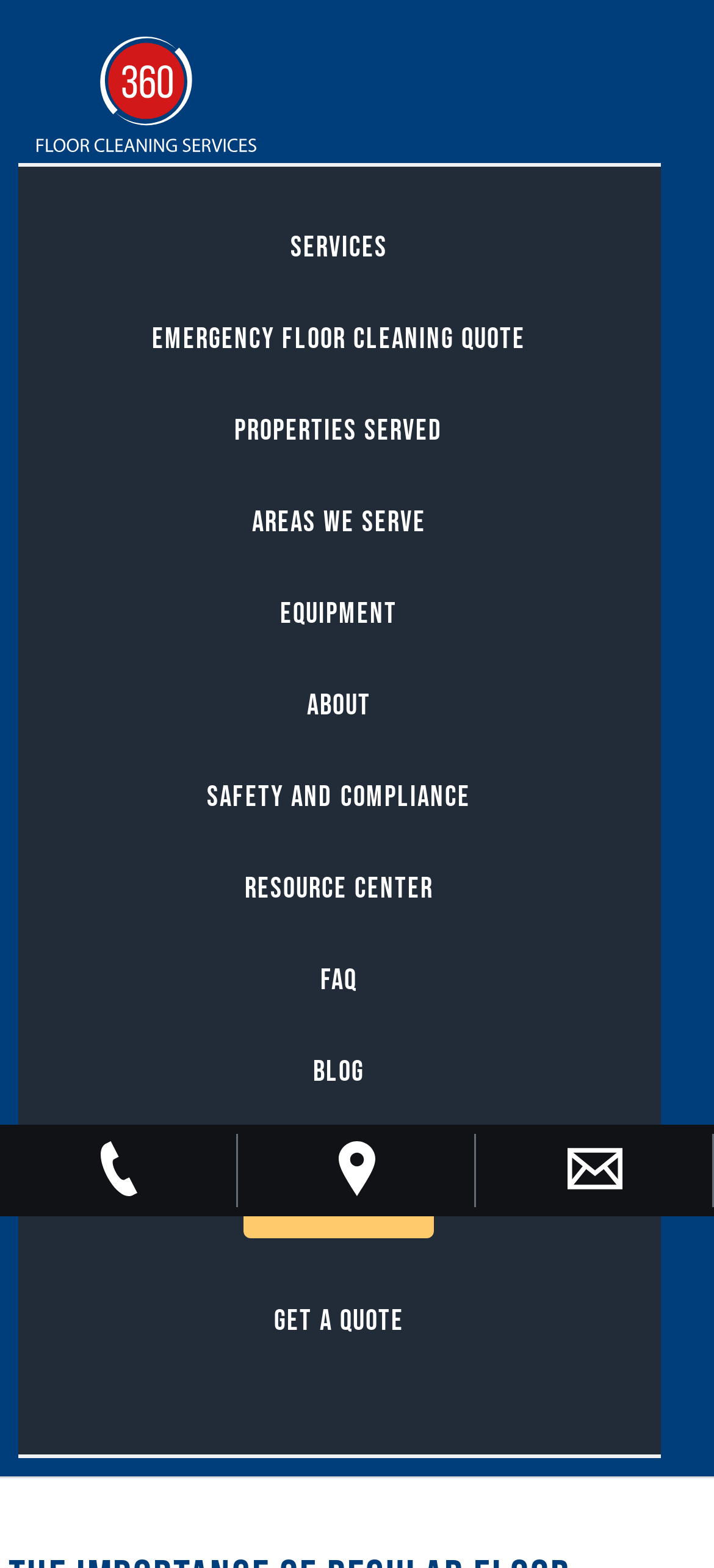Please identify the bounding box coordinates of the clickable region that I should interact with to perform the following instruction: "Visit the Blog". The coordinates should be expressed as four float numbers between 0 and 1, i.e., [left, top, right, bottom].

[0.413, 0.665, 0.536, 0.703]